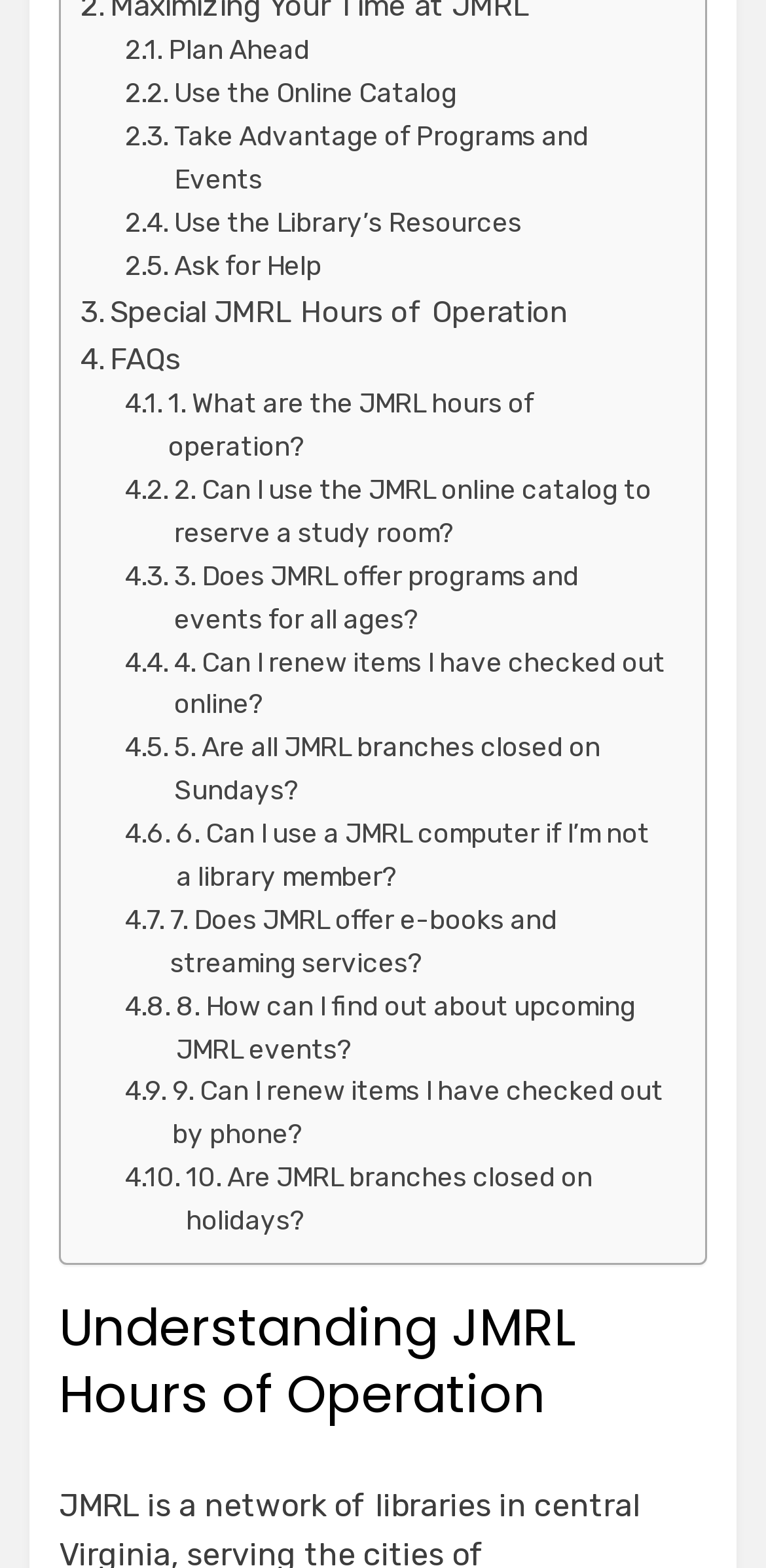Determine the bounding box coordinates of the UI element described by: "Plan Ahead".

[0.164, 0.019, 0.404, 0.046]